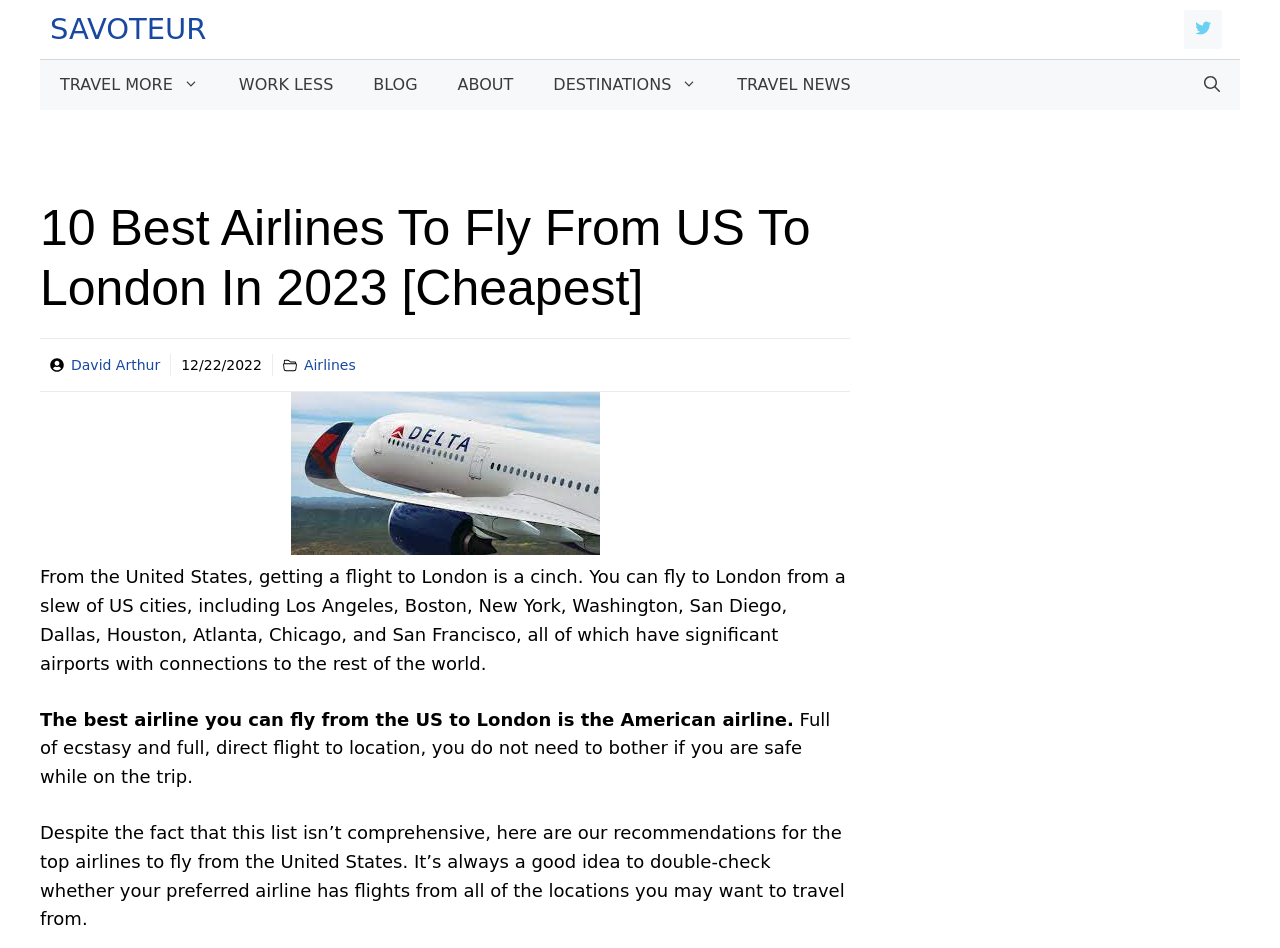Produce an extensive caption that describes everything on the webpage.

The webpage appears to be a travel blog or article discussing the best airlines to fly from the US to London. At the top of the page, there is a banner with a link to the website's homepage, "SAVOTEUR", and a complementary section with a Twitter link. Below the banner, there is a primary navigation menu with links to various sections of the website, including "TRAVEL MORE", "WORK LESS", "BLOG", "ABOUT", "DESTINATIONS", and "TRAVEL NEWS". 

On the left side of the page, there is a search bar link. The main content of the page starts with a heading that reads "10 Best Airlines To Fly From US To London In 2023 [Cheapest]". Below the heading, there is a section with the author's name, "David Arthur", and the publication date, "12/22/2022". 

To the right of the author's section, there is an image, and below it, there is a link to "Airlines". The main article begins with a paragraph explaining how easy it is to get a flight from the US to London, mentioning several US cities with significant airports. 

The article continues with three more paragraphs, discussing the best airline to fly from the US to London, the benefits of direct flights, and the importance of double-checking flight availability from different locations. Throughout the article, there are no images except for one at the top, which appears to be related to Delta Airlines.